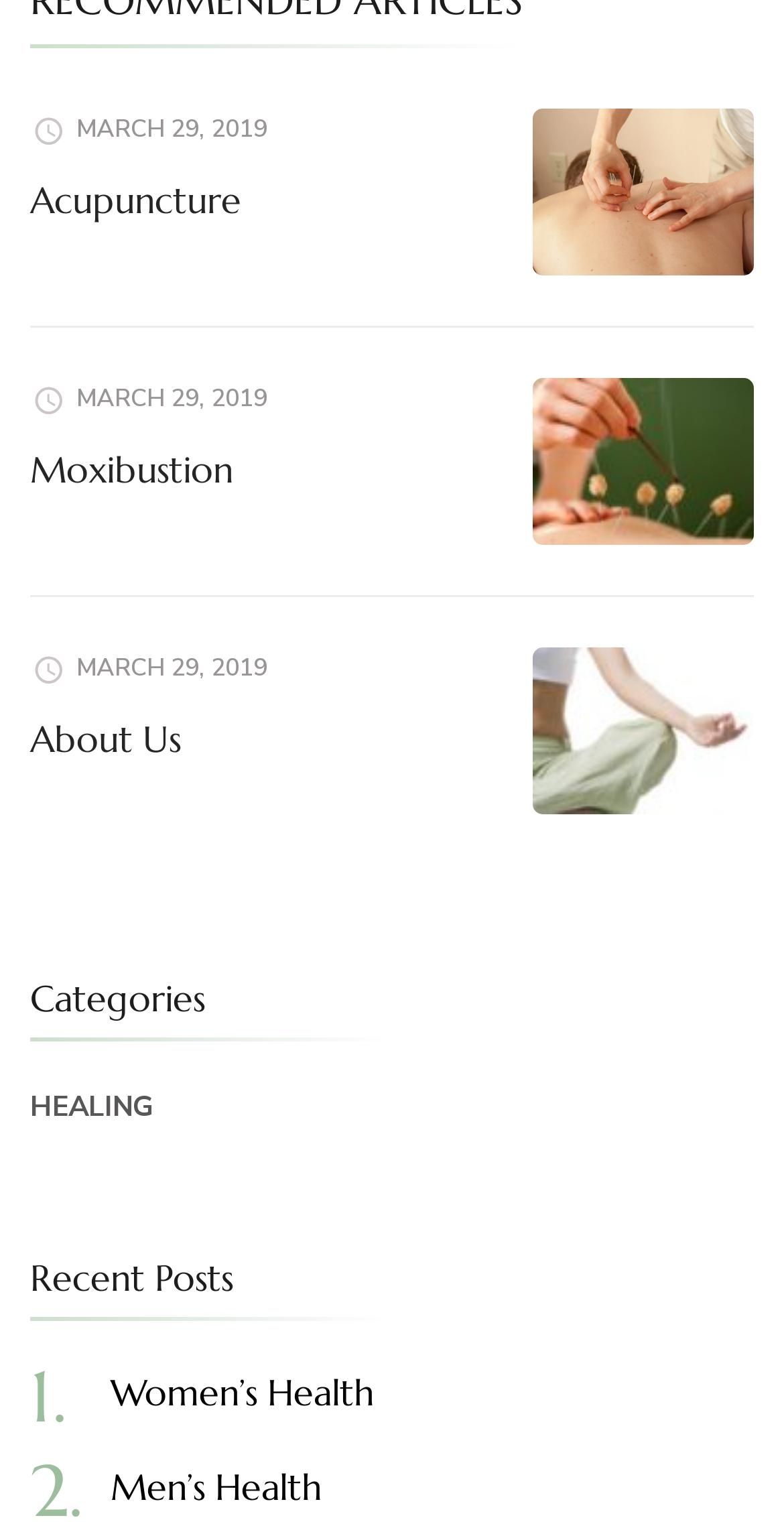Please mark the clickable region by giving the bounding box coordinates needed to complete this instruction: "view Moxibustion".

[0.038, 0.293, 0.297, 0.324]